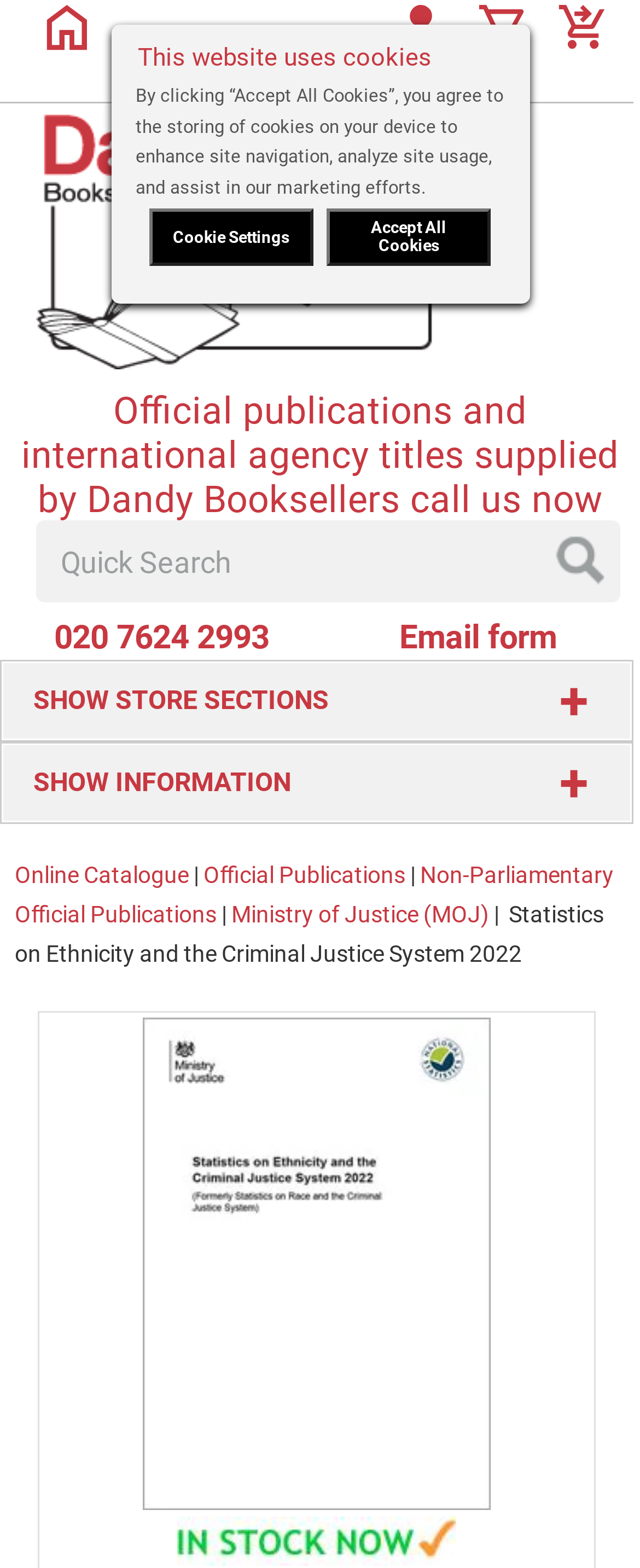Please identify the coordinates of the bounding box for the clickable region that will accomplish this instruction: "browse Ministry of Justice publications".

[0.361, 0.575, 0.764, 0.592]